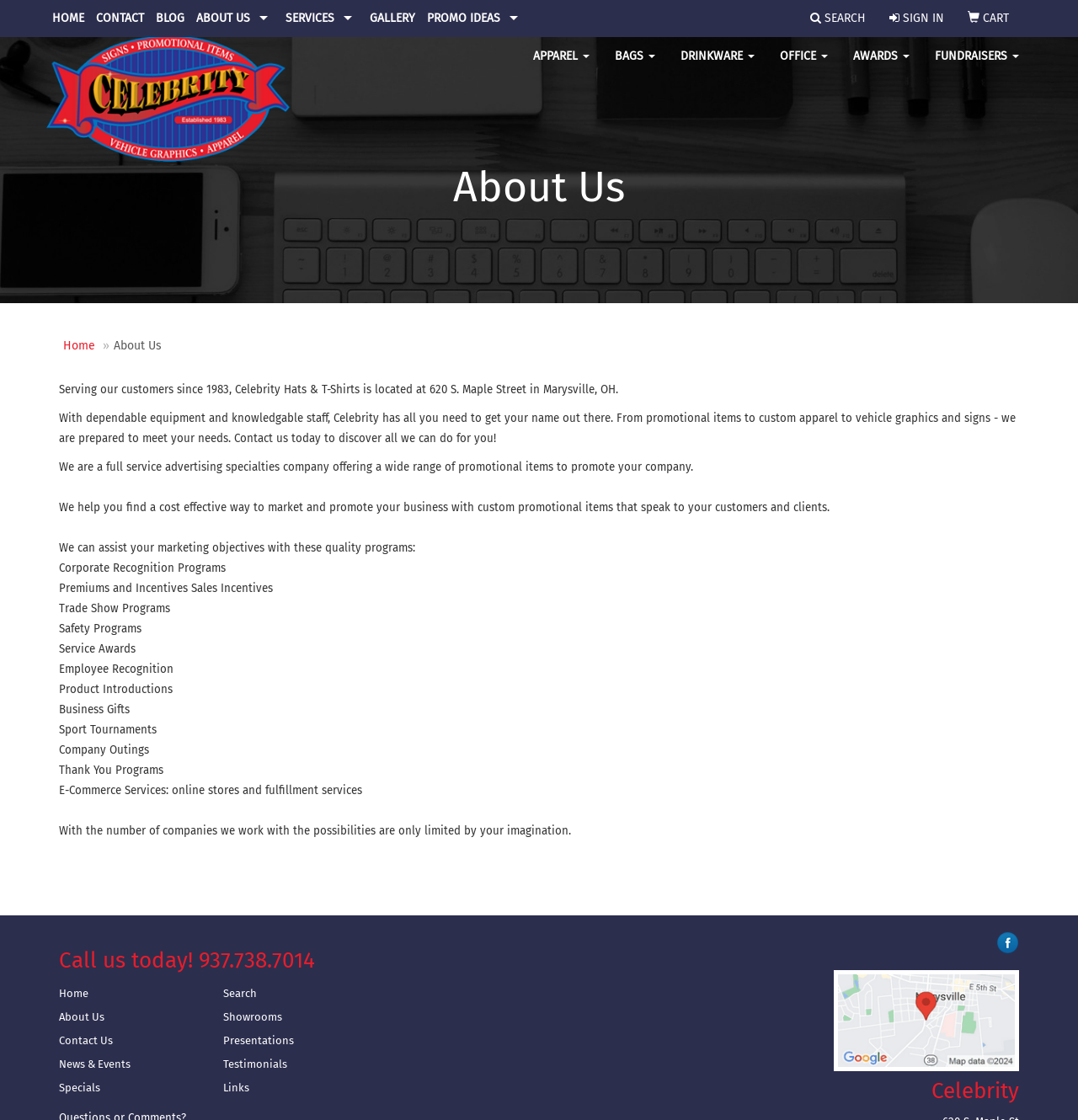Identify the bounding box coordinates necessary to click and complete the given instruction: "Search for something".

[0.746, 0.0, 0.809, 0.033]